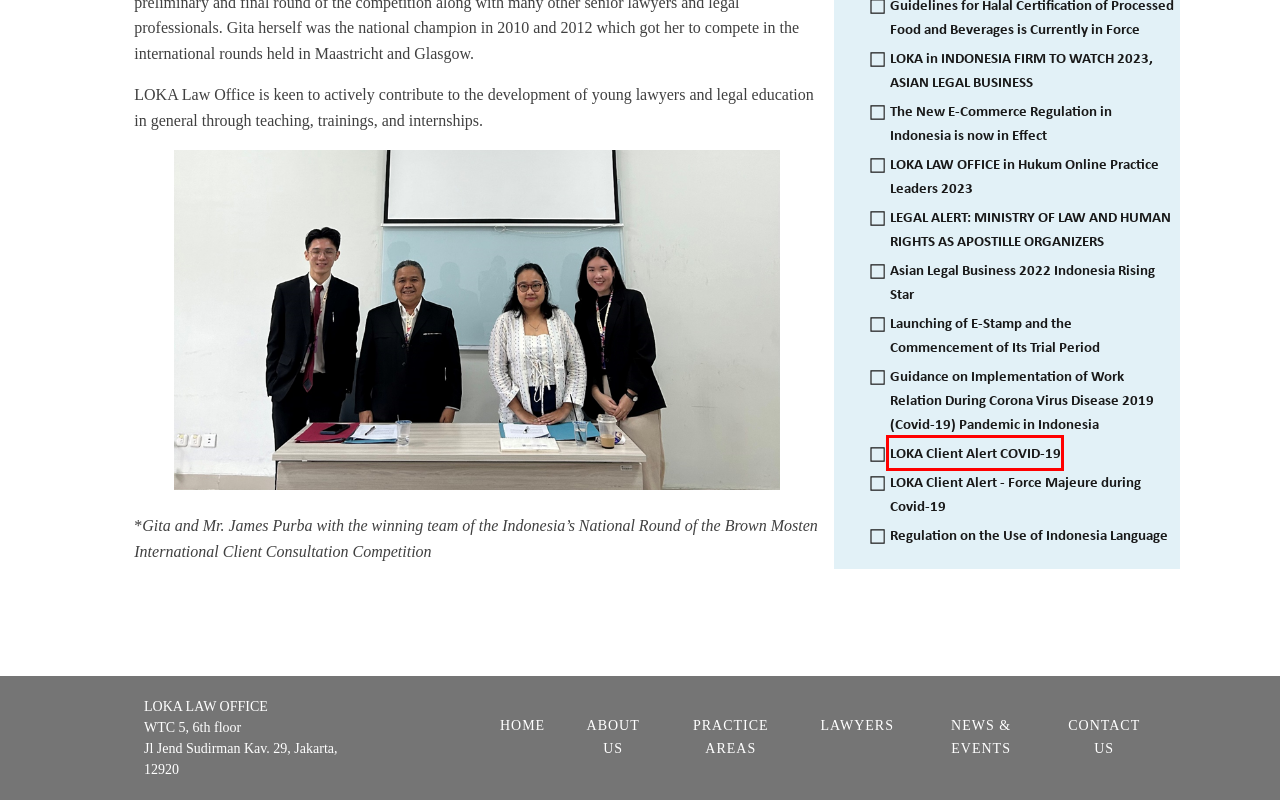Look at the screenshot of a webpage where a red bounding box surrounds a UI element. Your task is to select the best-matching webpage description for the new webpage after you click the element within the bounding box. The available options are:
A. Regulation on the Use of Indonesia Language - Loka Law Office
B. LEGAL ALERT: MINISTRY OF LAW AND HUMAN RIGHTS AS APOSTILLE ORGANIZERS - Loka Law Office
C. LOKA Client Alert COVID-19 - Loka Law Office
D. The New E-Commerce Regulation in Indonesia is now in Effect - Loka Law Office
E. LOKA Client Alert - Force Majeure during Covid-19 - Loka Law Office
F. Asian Legal Business 2022 Indonesia Rising Star - Loka Law Office
G. LOKA LAW OFFICE in Hukum Online Practice Leaders 2023 - Loka Law Office
H. About us - Loka Law Office

C